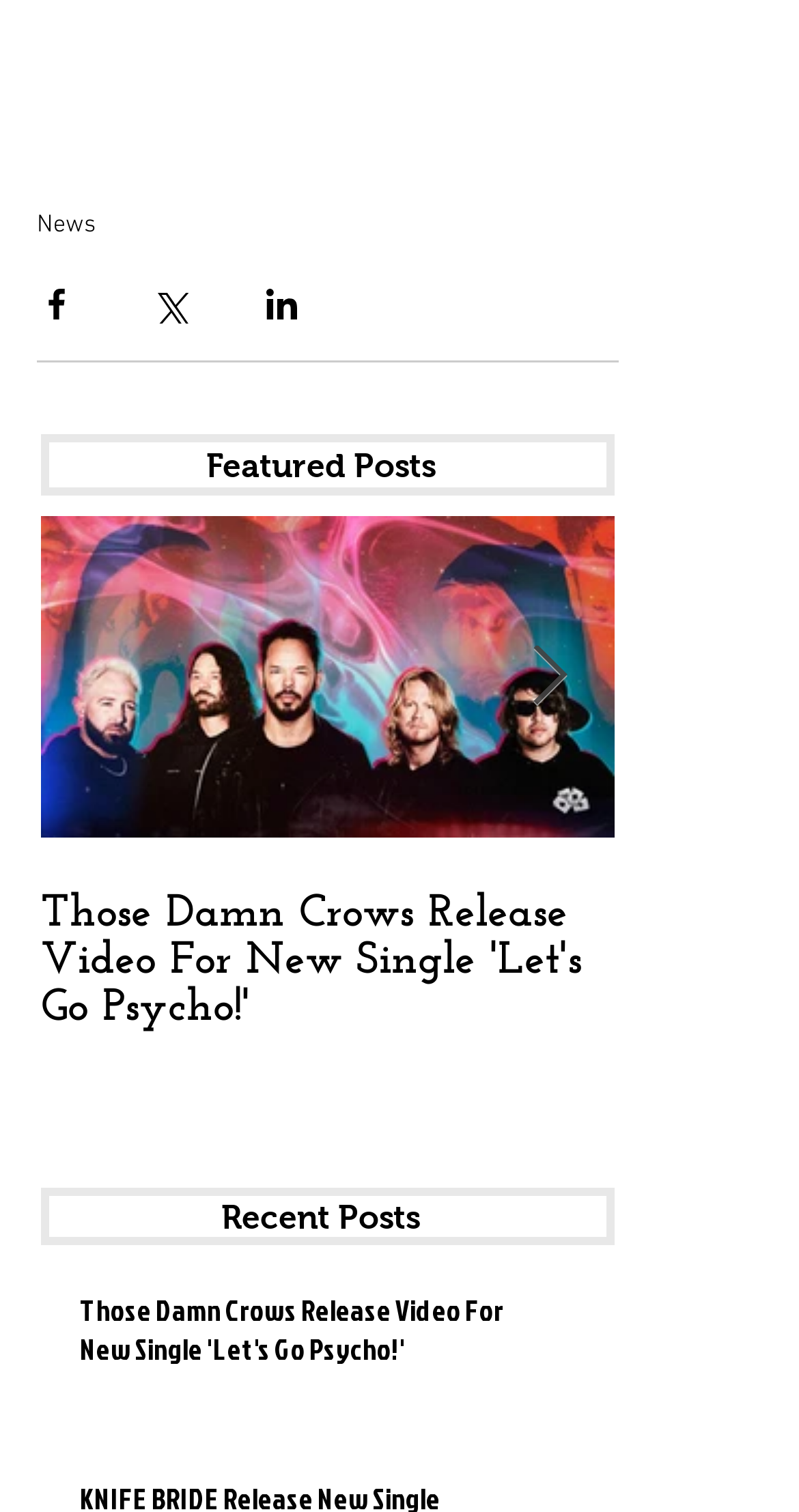Identify the bounding box coordinates for the UI element described as: "aria-label="Share via LinkedIn"".

[0.328, 0.188, 0.377, 0.214]